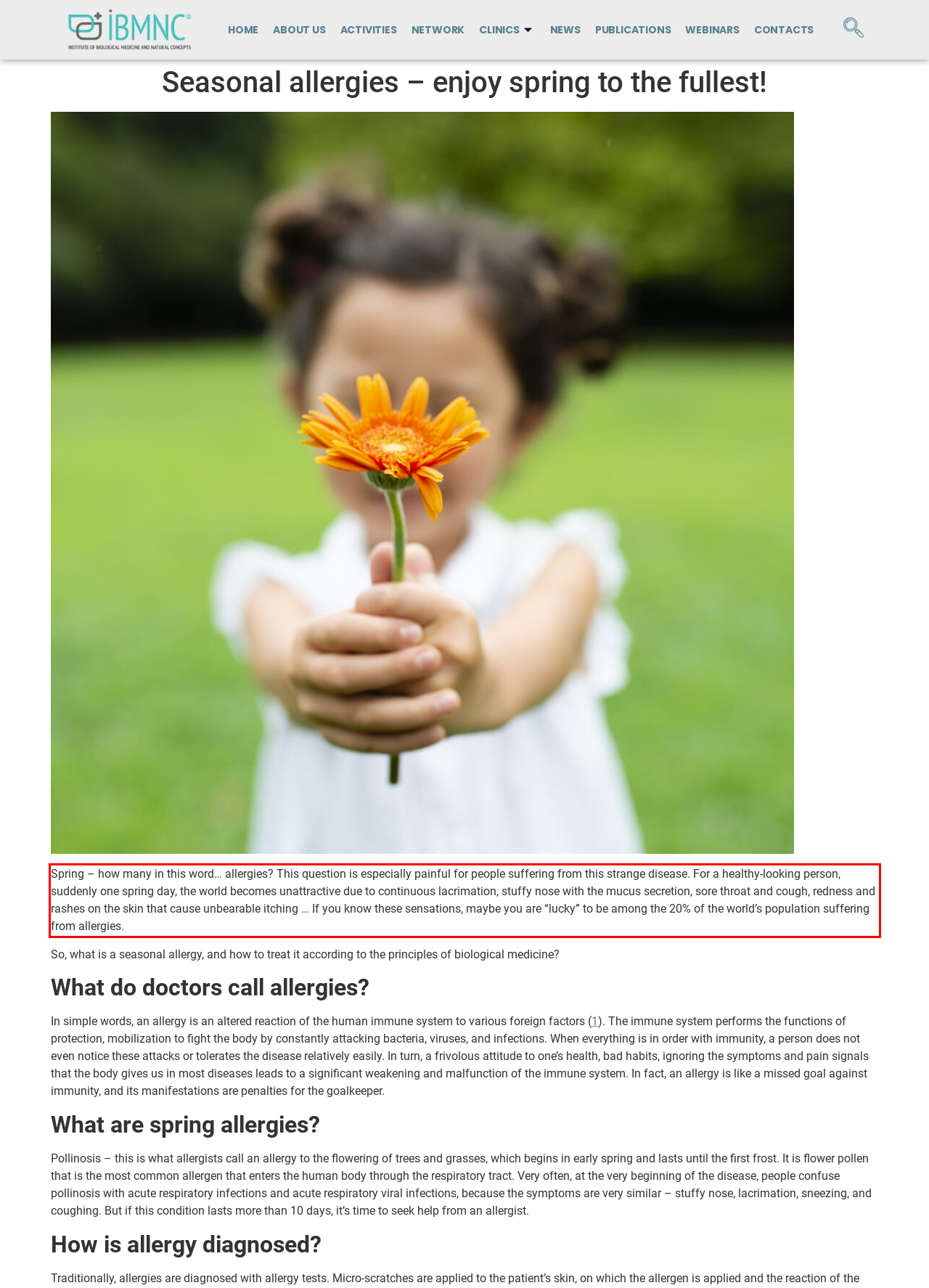Please examine the webpage screenshot and extract the text within the red bounding box using OCR.

Spring – how many in this word… allergies? This question is especially painful for people suffering from this strange disease. For a healthy-looking person, suddenly one spring day, the world becomes unattractive due to continuous lacrimation, stuffy nose with the mucus secretion, sore throat and cough, redness and rashes on the skin that cause unbearable itching … If you know these sensations, maybe you are “lucky” to be among the 20% of the world’s population suffering from allergies.